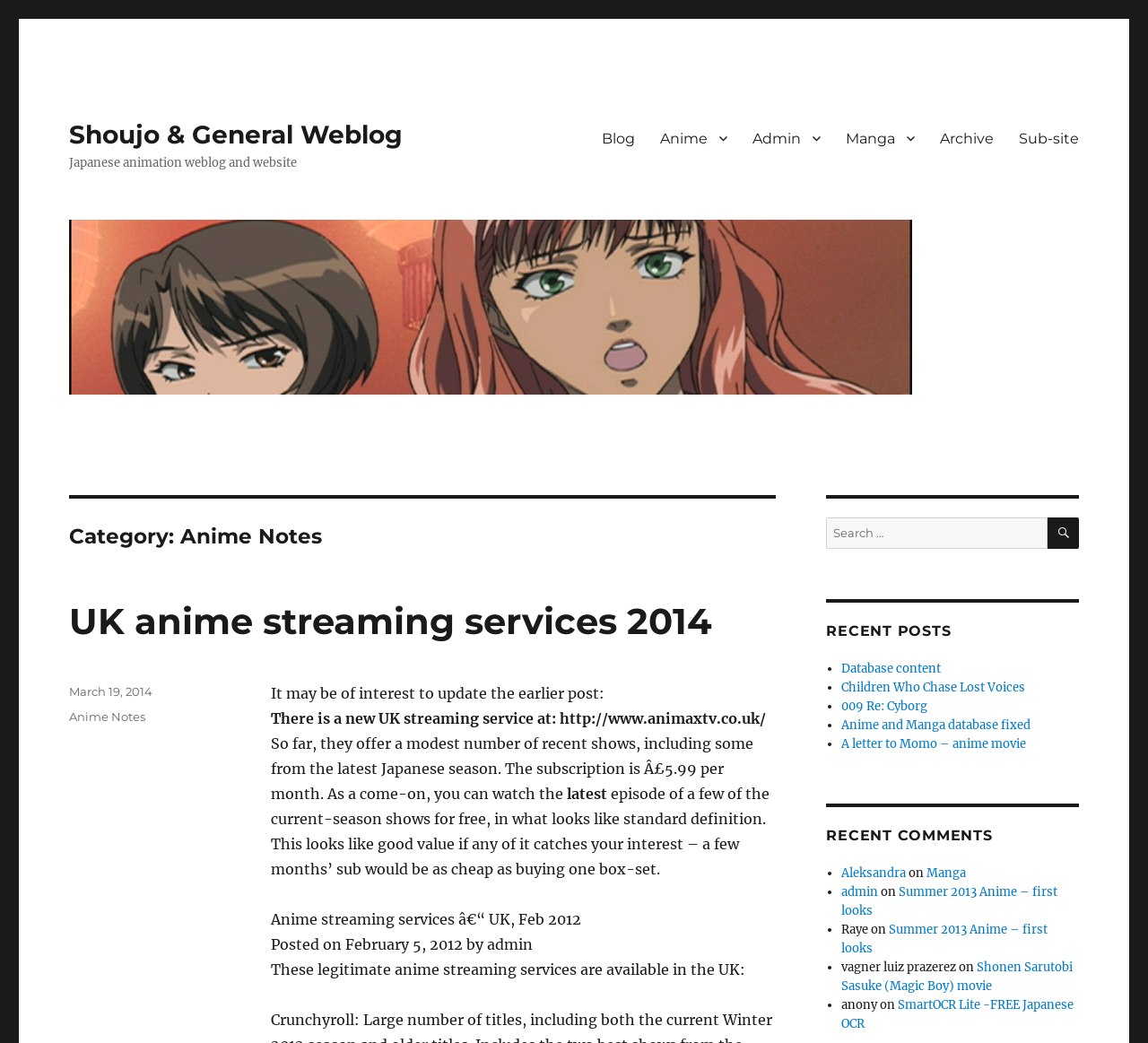Can you find and provide the main heading text of this webpage?

Category: Anime Notes